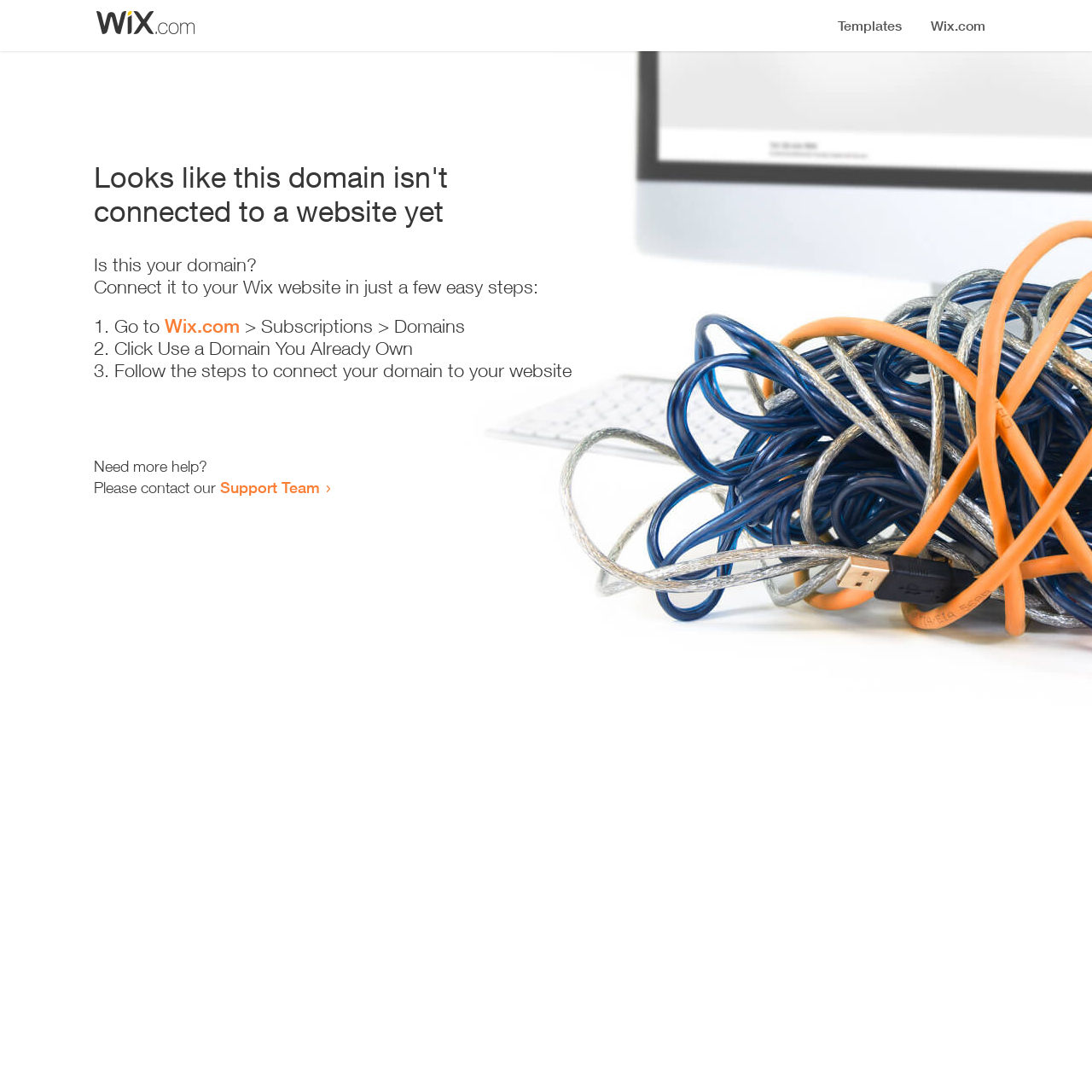Please predict the bounding box coordinates (top-left x, top-left y, bottom-right x, bottom-right y) for the UI element in the screenshot that fits the description: Wix.com

[0.151, 0.288, 0.22, 0.309]